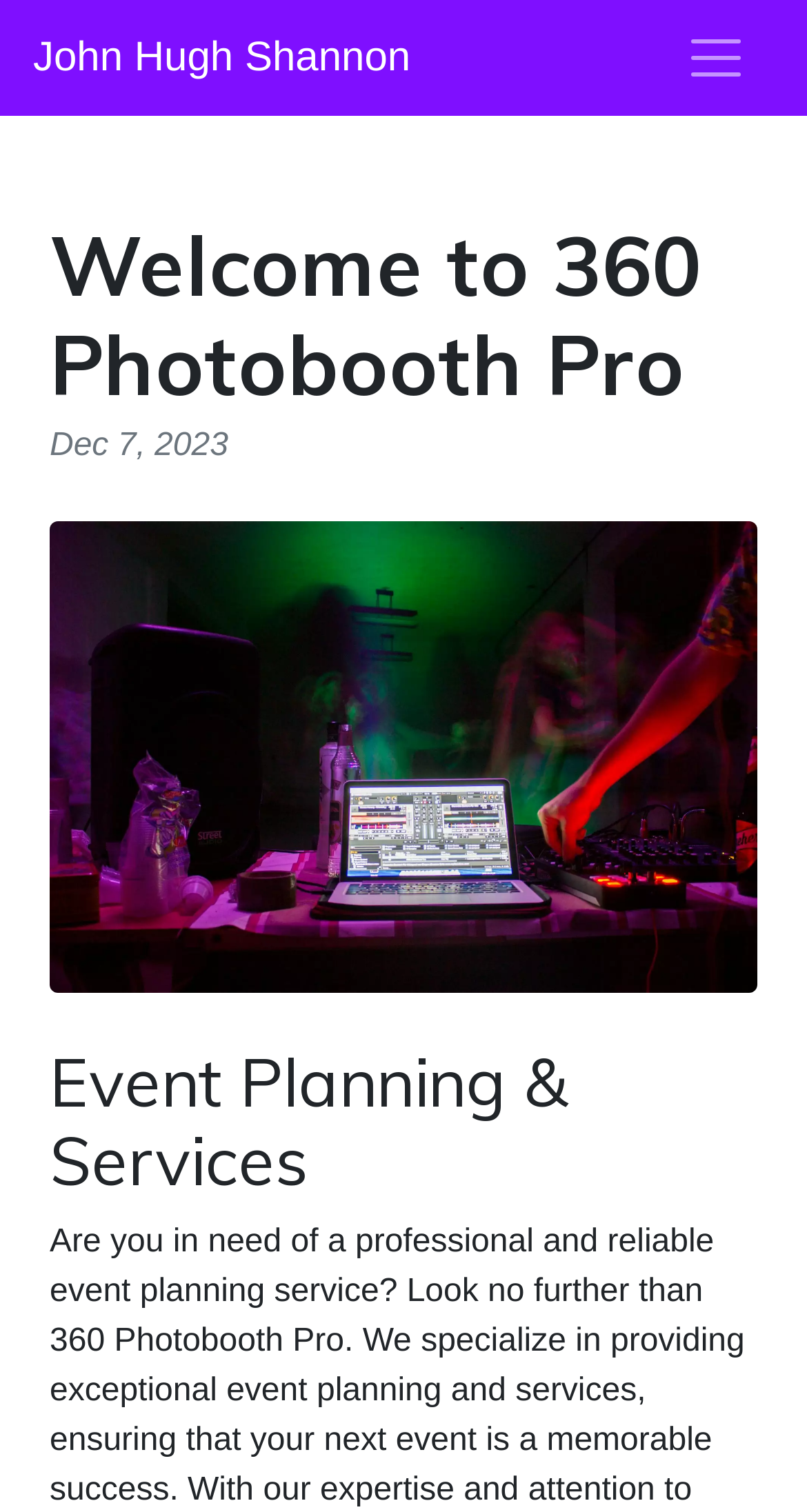Can you give a detailed response to the following question using the information from the image? What is the name of the person mentioned on the webpage?

The answer can be found by looking at the link element with the text 'John Hugh Shannon' located at the top of the webpage, with a bounding box of [0.041, 0.011, 0.509, 0.066].